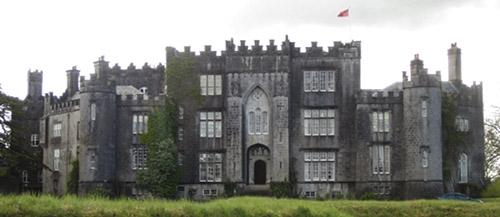Paint a vivid picture of the image with your description.

The image showcases Birr Castle, a historic and majestic structure located in County Offaly, Ireland. Renowned for its impressive architecture, the castle features a blend of Gothic and medieval styles, evident in its pointed arches, symmetrical windows, and imposing towers. Surrounded by lush greenery, the castle's facade is adorned with climbing ivy, adding to its timeless charm. The prominent flag flying atop the tower hints at its significance as a landmark. Historically, Birr Castle has been a site of notable scientific advancements, particularly in astronomy, and continues to be a popular tourist destination, inviting visitors to explore its rich heritage and expansive gardens.